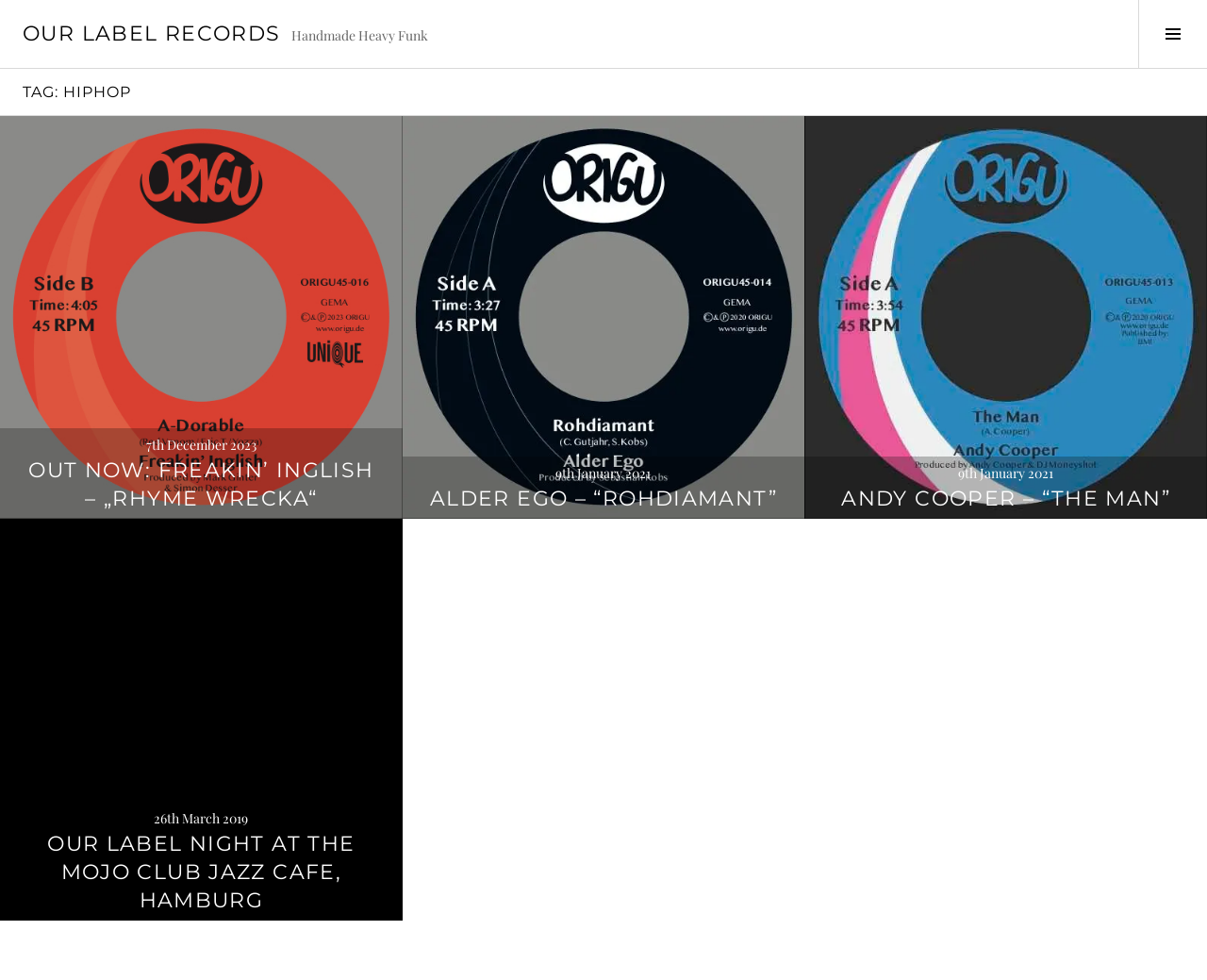Please identify the bounding box coordinates of the element that needs to be clicked to execute the following command: "Click on 'OUR LABEL RECORDS'". Provide the bounding box using four float numbers between 0 and 1, formatted as [left, top, right, bottom].

[0.019, 0.021, 0.232, 0.047]